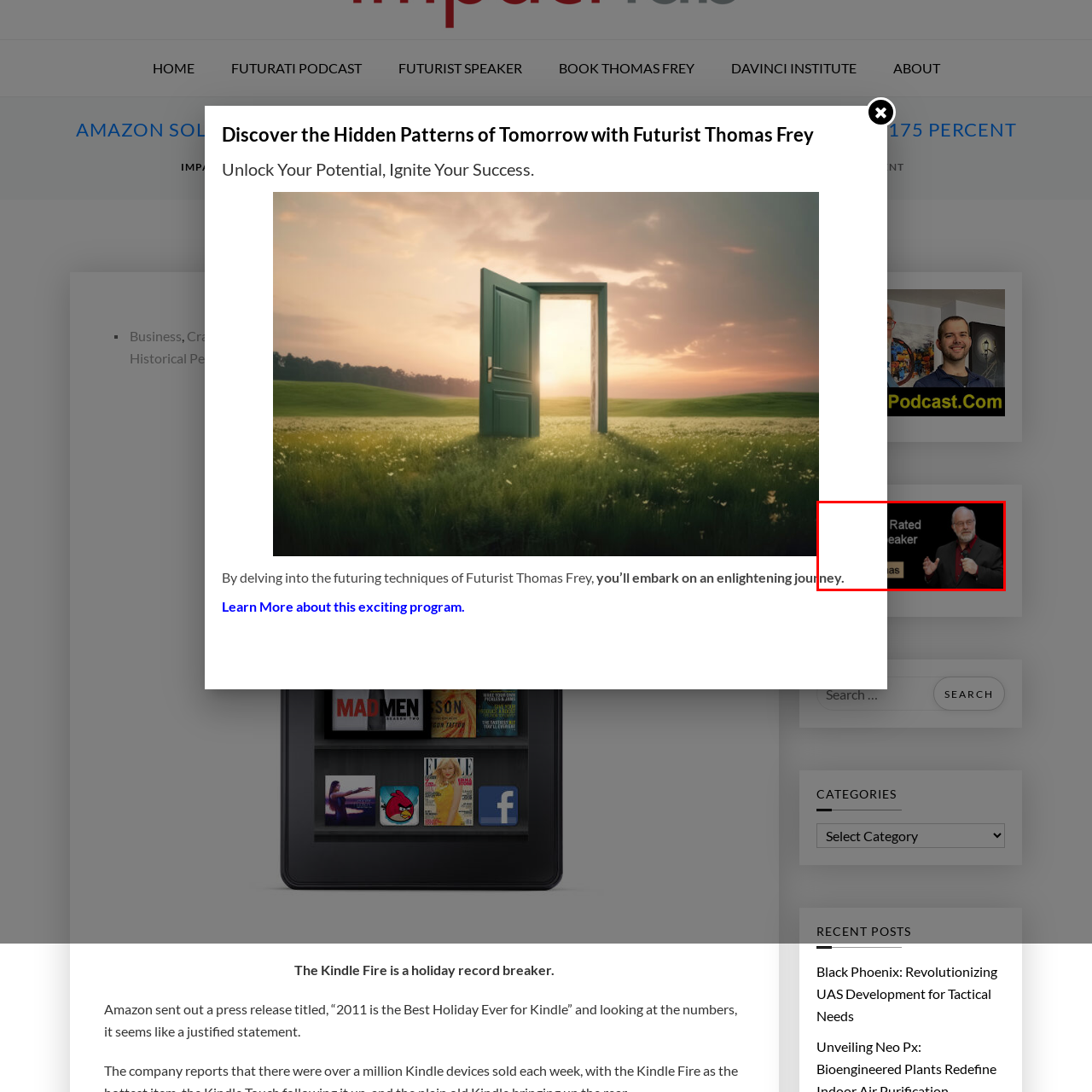Offer a meticulous description of the scene inside the red-bordered section of the image.

The image features Thomas Frey, a prominent futurist and speaker known for his insights into emerging technologies and future trends. He stands confidently while holding a microphone, poised as he engages with his audience. Frey is dressed in a crisp black suit with a vibrant red shirt, enhancing his authoritative yet approachable demeanor. The background appears dark, focusing attention on his expression and presentation style, conveying a sense of gravitas mixed with enthusiasm. Nearby text highlights him as a "Top Rated Speaker," indicating his acclaim and the value he brings to discussions about the future. This visual encapsulates the essence of an enlightening journey into the world of futurism, guided by Frey's expertise.